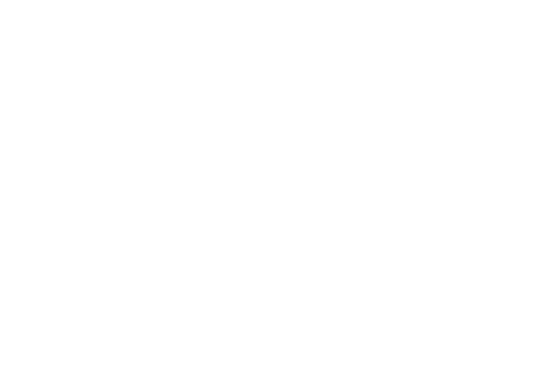What is the voltage range of this machine?
Answer the question with a detailed and thorough explanation.

The machine's voltage range is specified as 220V to 380V, ensuring compatibility with various electrical setups and making it a suitable option for businesses operating in different regions or with different power infrastructure.